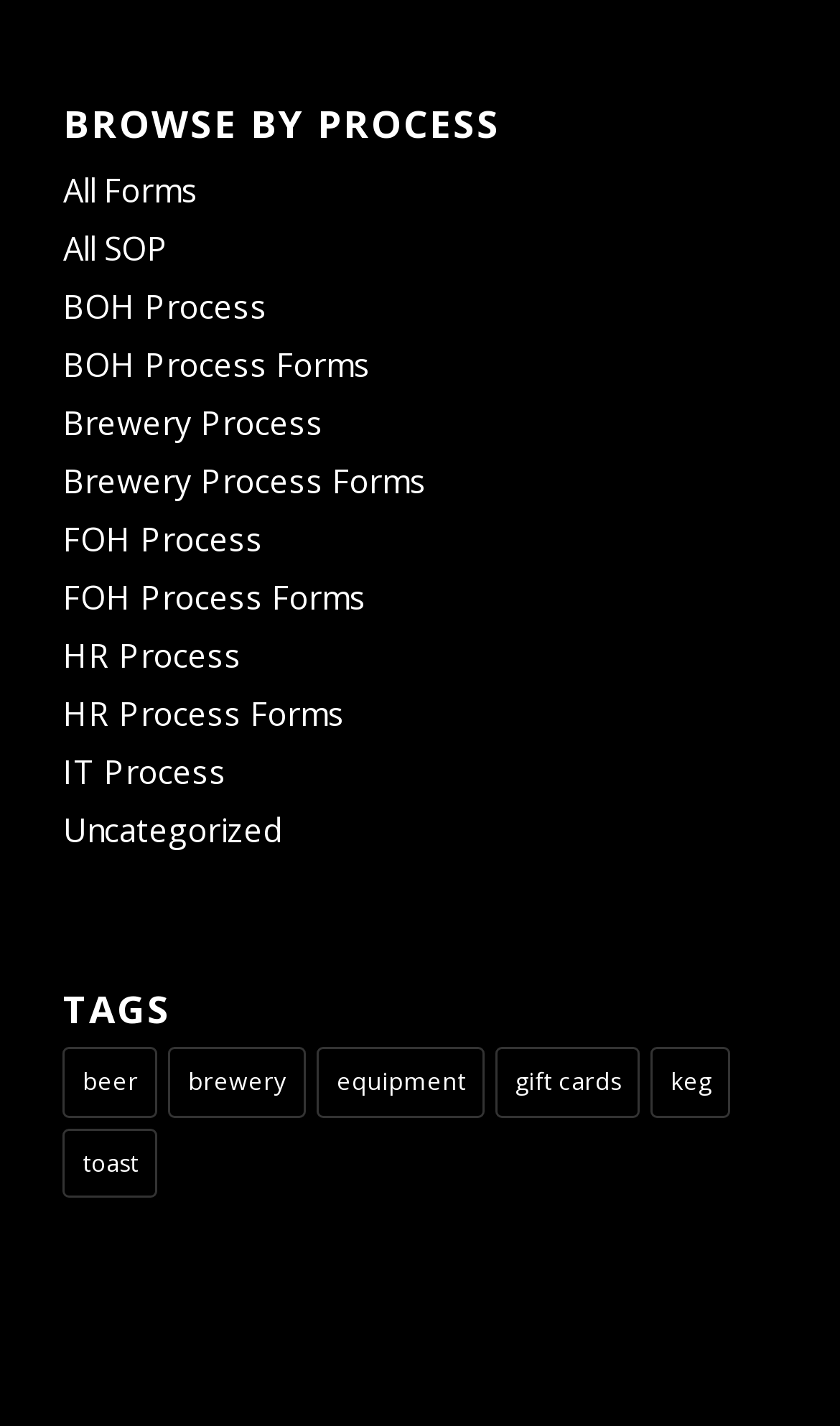What is the first tag listed? Based on the screenshot, please respond with a single word or phrase.

beer